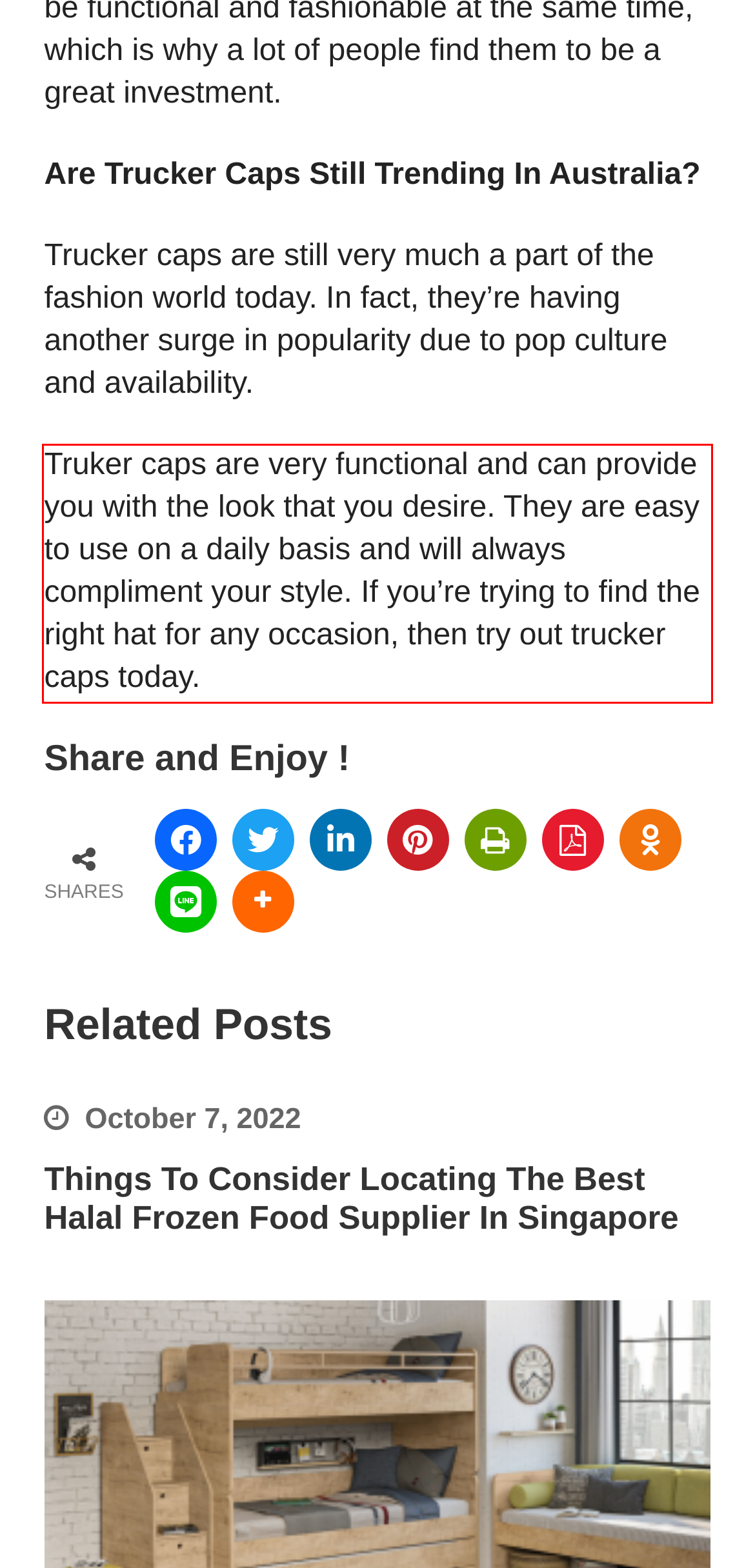Given a screenshot of a webpage with a red bounding box, please identify and retrieve the text inside the red rectangle.

Truker caps are very functional and can provide you with the look that you desire. They are easy to use on a daily basis and will always compliment your style. If you’re trying to find the right hat for any occasion, then try out trucker caps today.